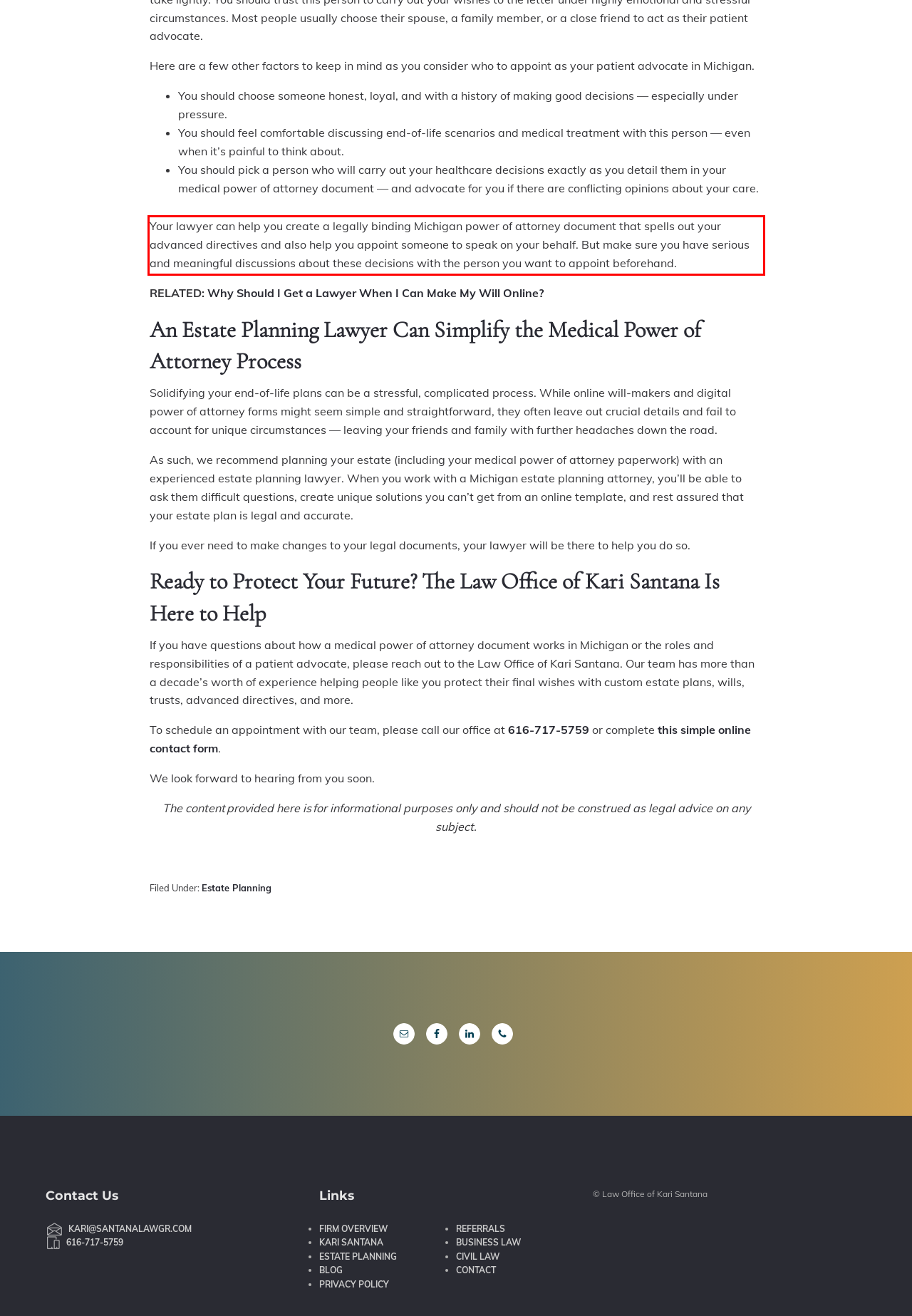There is a screenshot of a webpage with a red bounding box around a UI element. Please use OCR to extract the text within the red bounding box.

Your lawyer can help you create a legally binding Michigan power of attorney document that spells out your advanced directives and also help you appoint someone to speak on your behalf. But make sure you have serious and meaningful discussions about these decisions with the person you want to appoint beforehand.